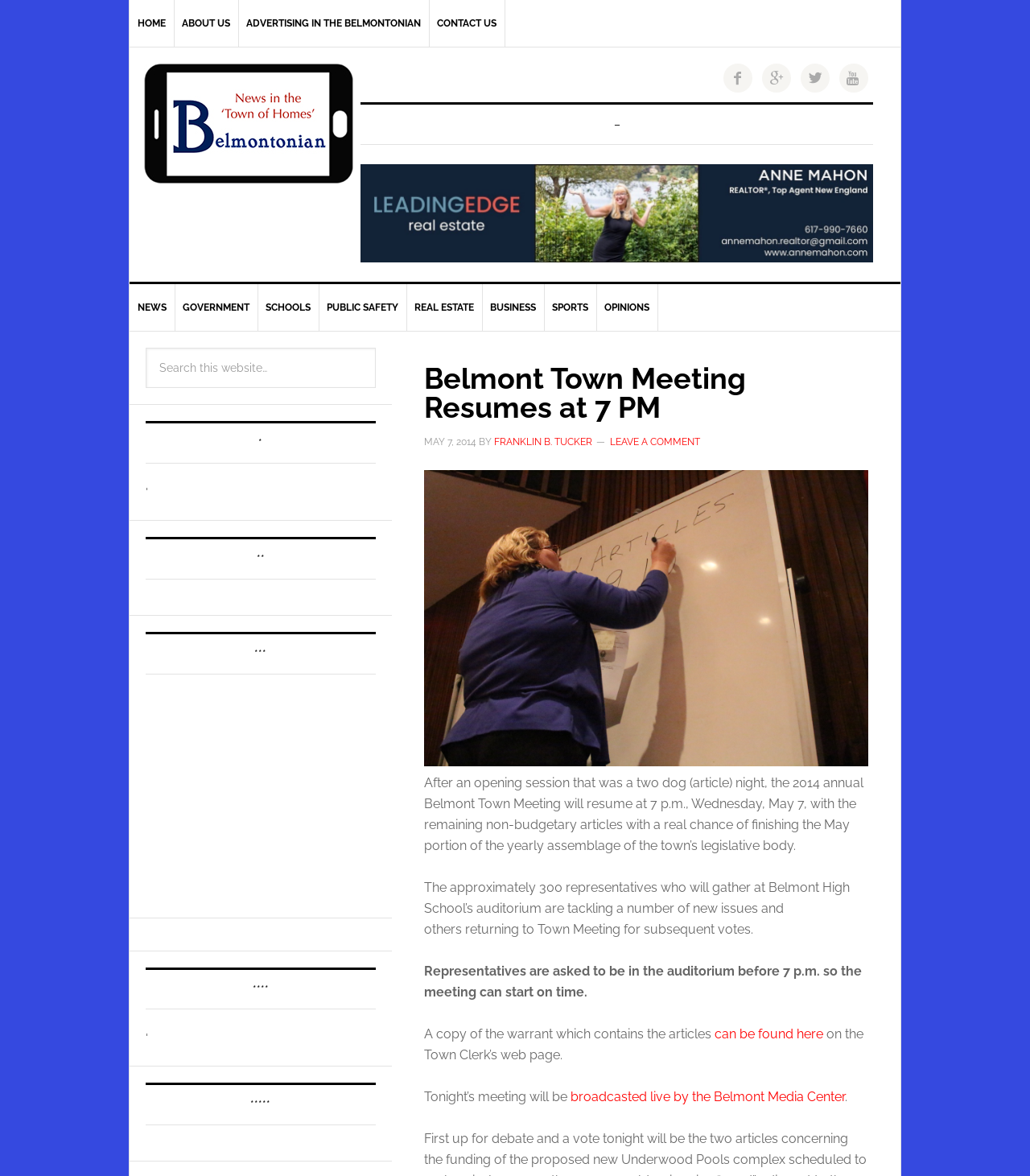Please provide a detailed answer to the question below based on the screenshot: 
What is the name of the town mentioned in the article?

I found the answer by reading the article's content, specifically the sentence 'After an opening session that was a two dog (article) night, the 2014 annual Belmont Town Meeting will resume at 7 p.m., Wednesday, May 7, with the remaining non-budgetary articles with a real chance of finishing the May portion of the yearly assemblage of the town’s legislative body.' which mentions the town's name as Belmont.